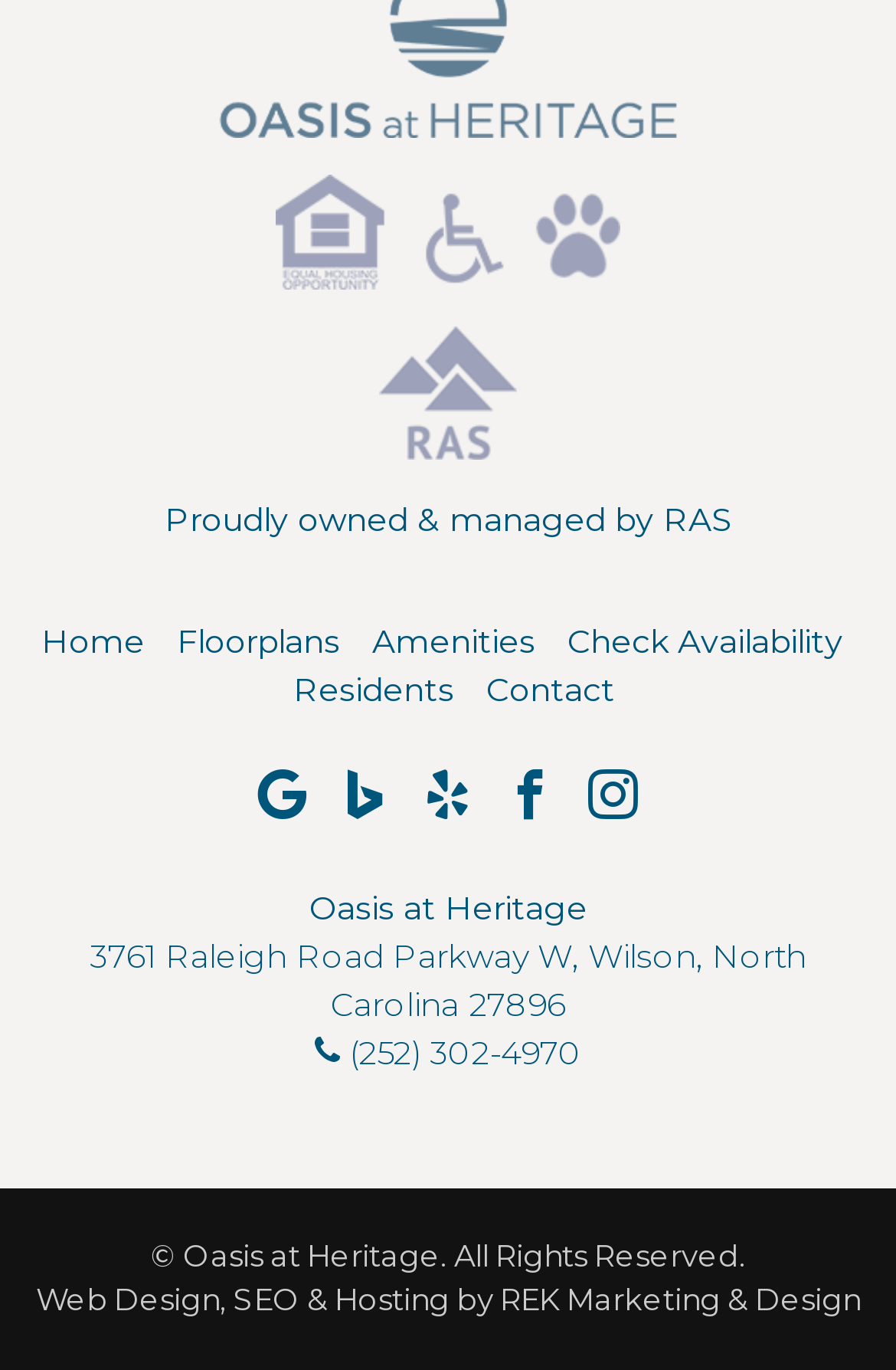Specify the bounding box coordinates of the area to click in order to execute this command: 'Click on the 'Home' link'. The coordinates should consist of four float numbers ranging from 0 to 1, and should be formatted as [left, top, right, bottom].

[0.046, 0.456, 0.174, 0.479]